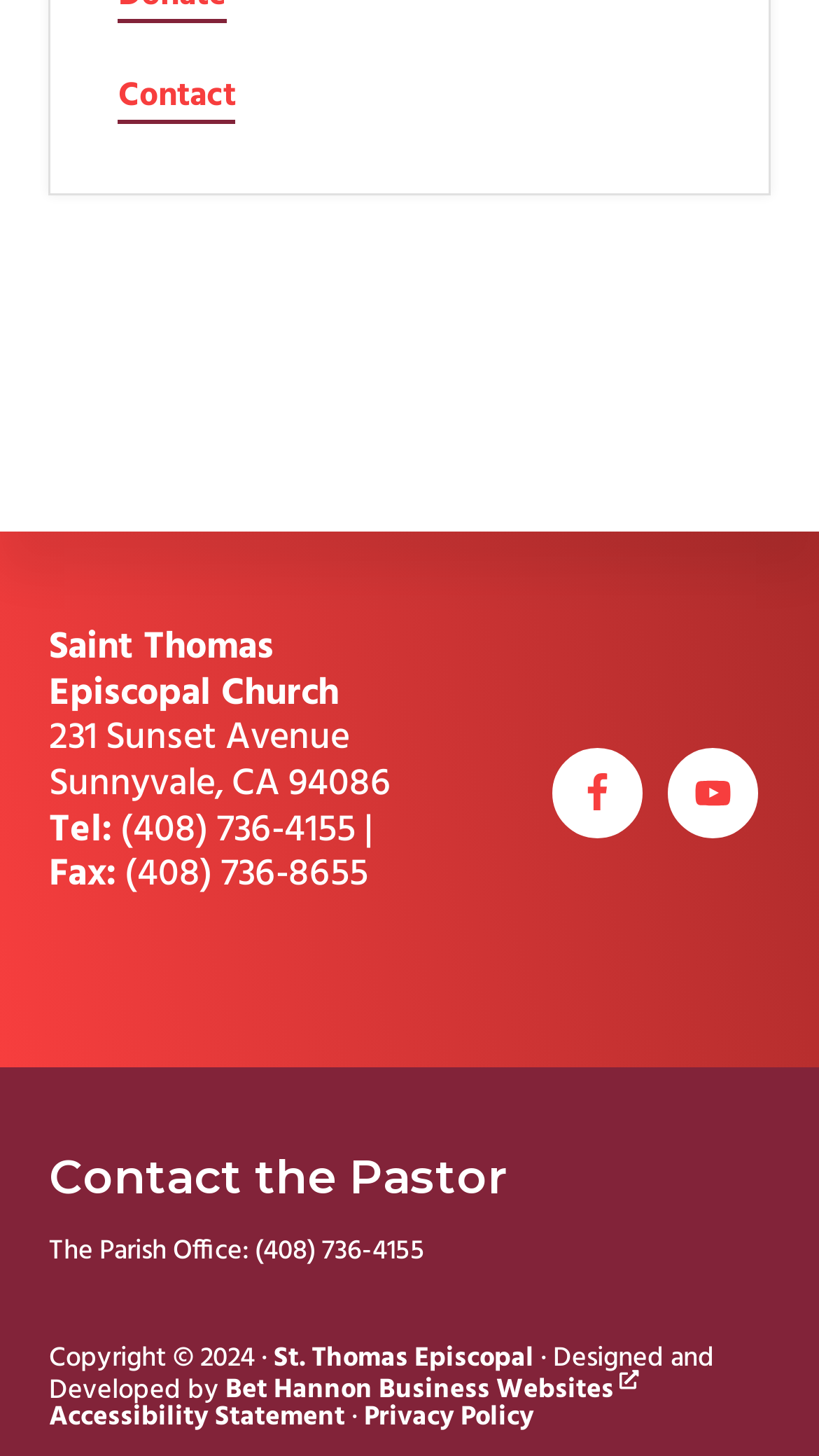Carefully examine the image and provide an in-depth answer to the question: What is the phone number of the parish office?

I found the answer by looking at the StaticText element with the text 'The Parish Office: (408) 736-4155' at coordinates [0.06, 0.844, 0.519, 0.875]. This text is likely to be the phone number of the parish office.